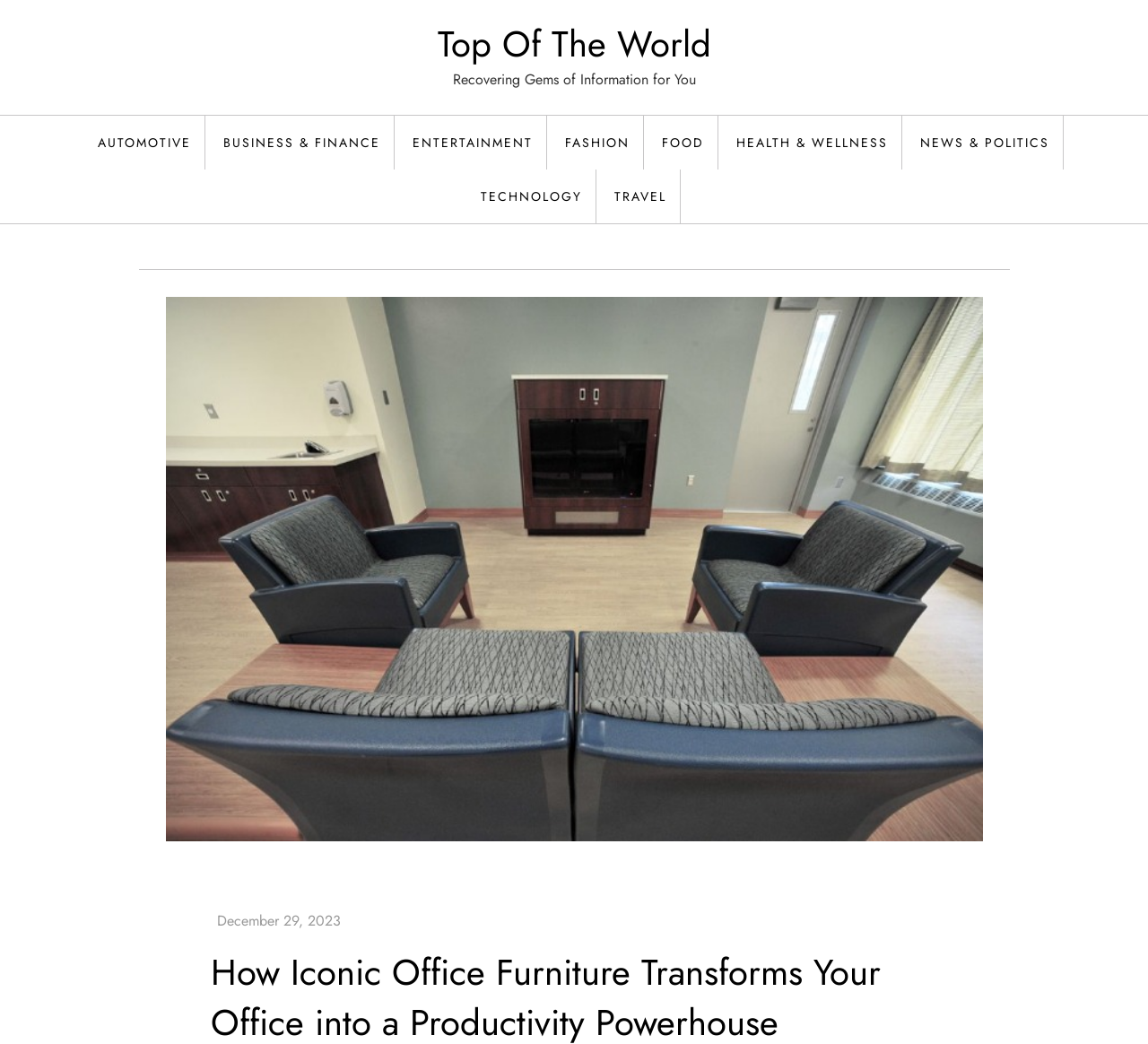What is the date mentioned on the webpage?
Provide a comprehensive and detailed answer to the question.

I found a link on the webpage with the text 'December 29, 2023', which suggests that this is a specific date mentioned on the webpage, possibly related to an article or event.